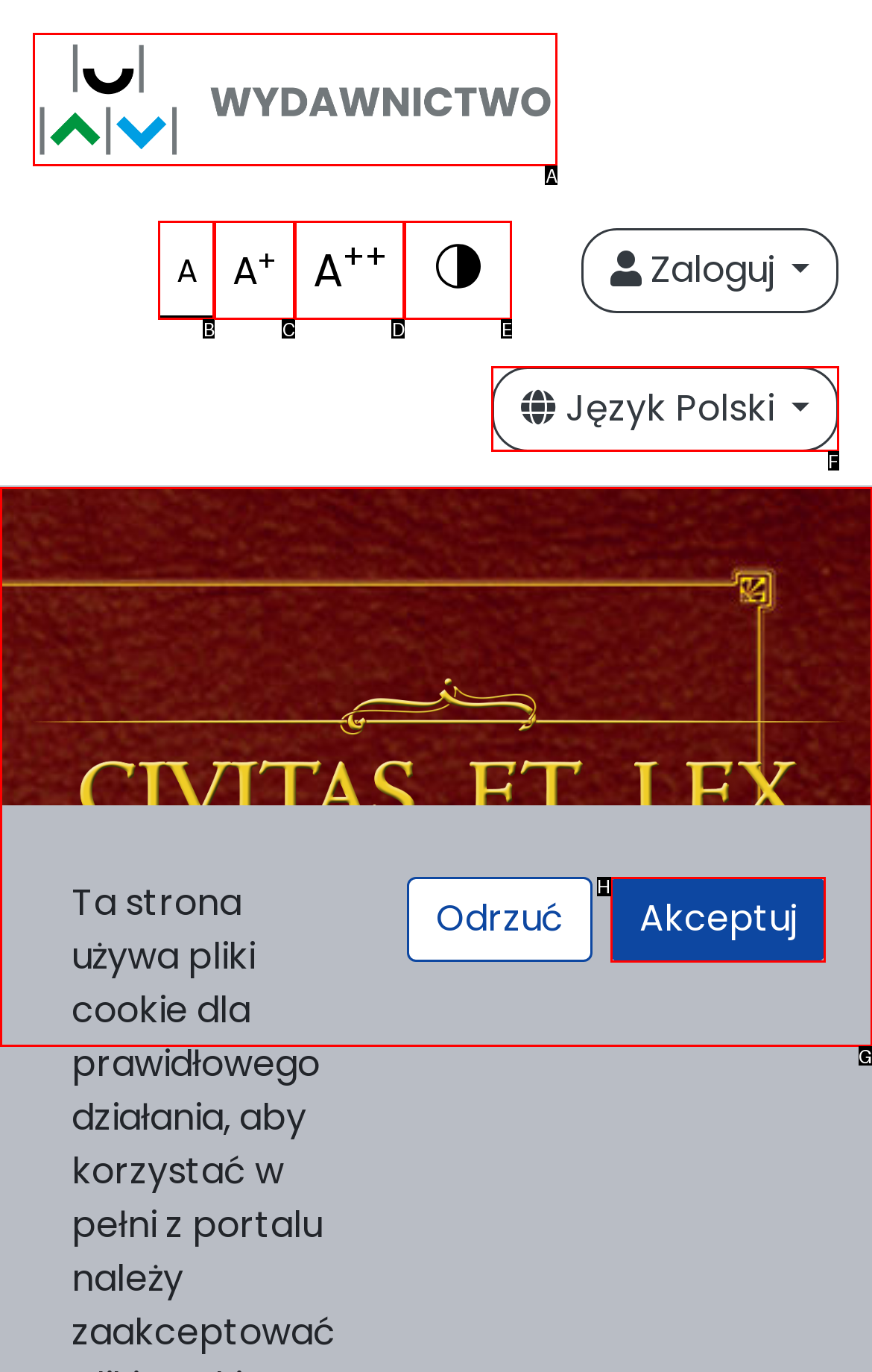Specify which HTML element I should click to complete this instruction: Click the logo Answer with the letter of the relevant option.

A